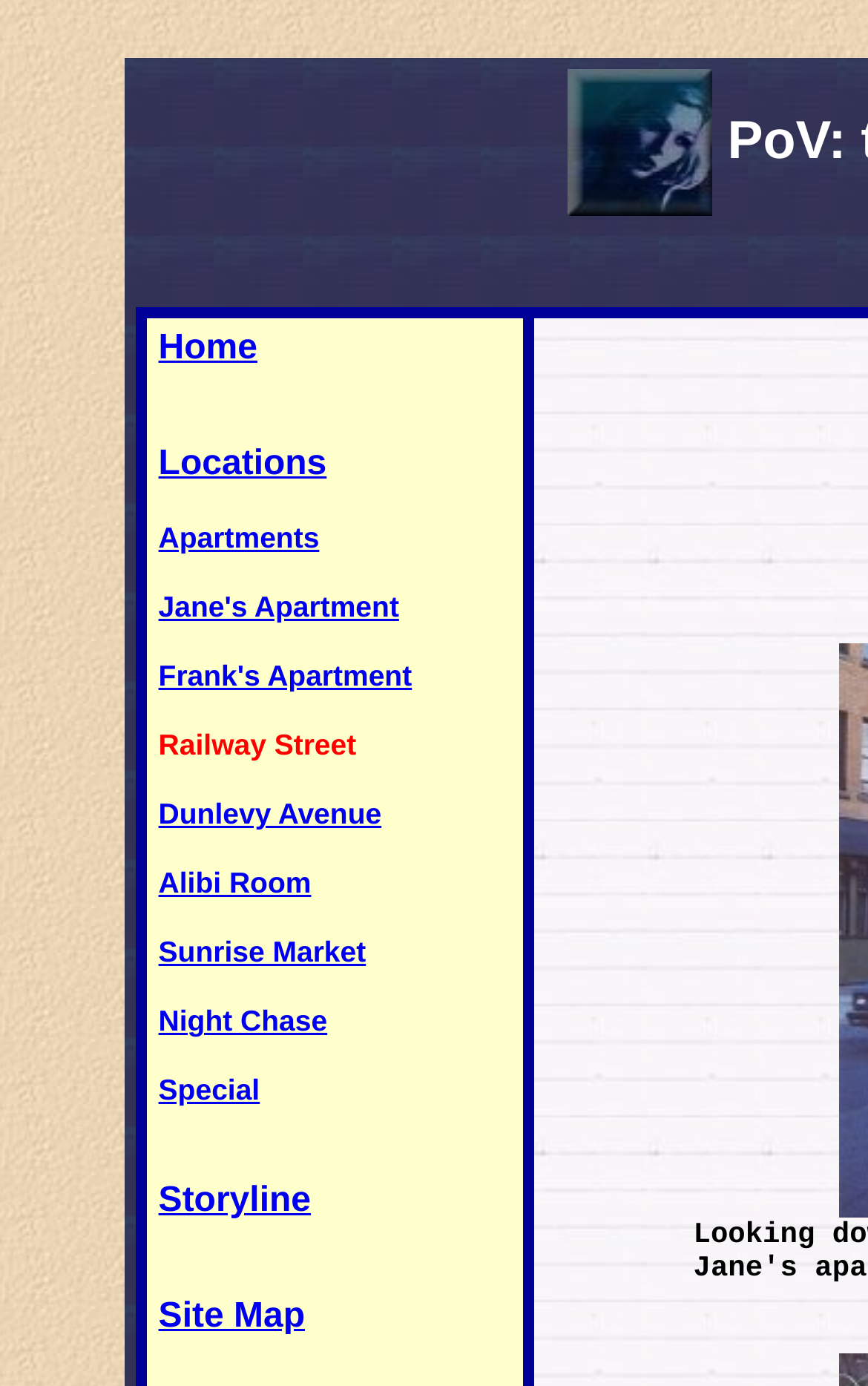How many apartments are listed?
Based on the image, answer the question in a detailed manner.

I counted the number of link elements with apartment names. There are two links with the text 'Jane's Apartment' and 'Frank's Apartment' at coordinates [0.183, 0.426, 0.46, 0.45] and [0.183, 0.476, 0.475, 0.5] respectively. This suggests that there are two apartments listed on the webpage.